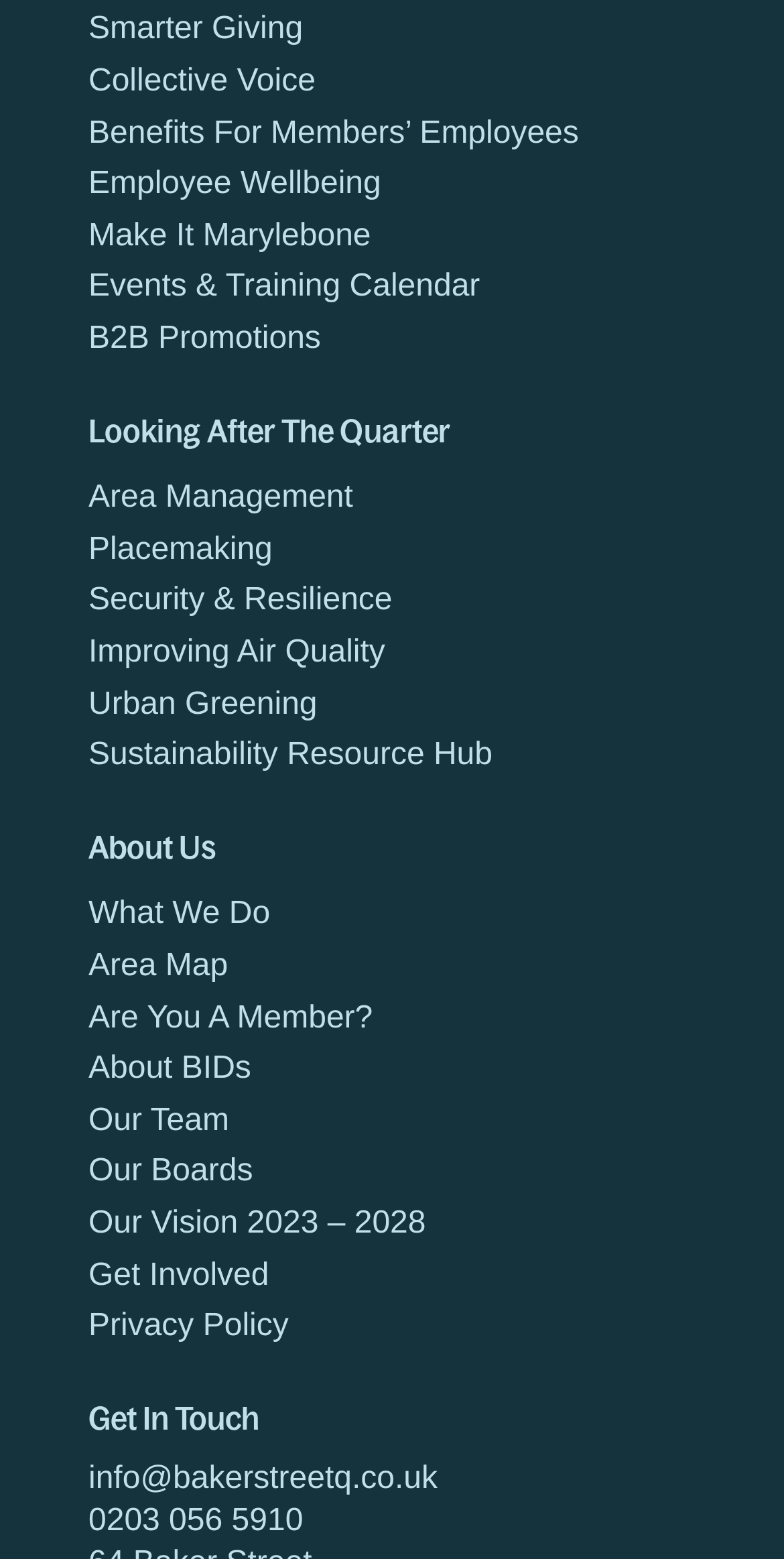Use a single word or phrase to answer this question: 
How many links are there in the webpage?

27